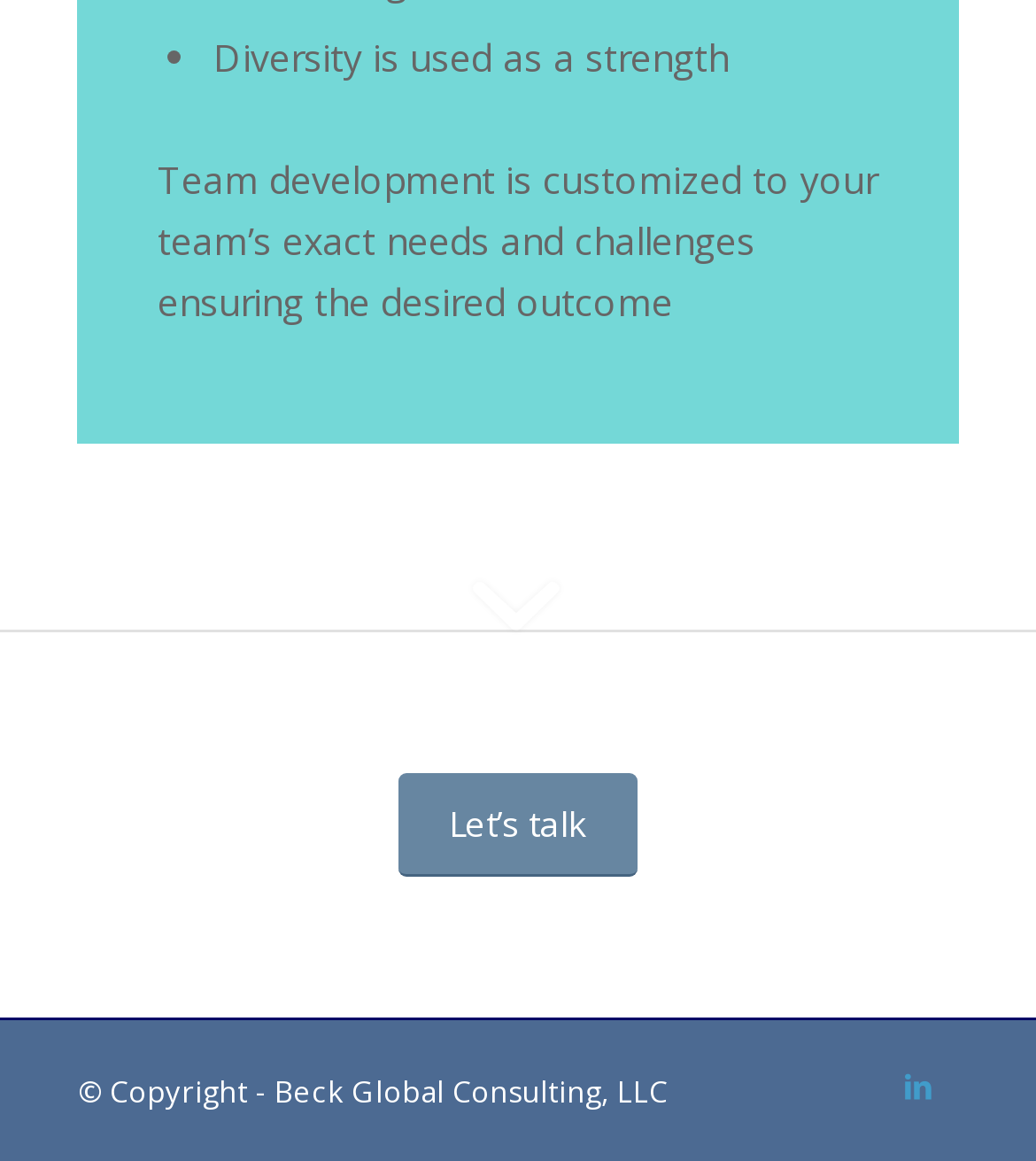Please study the image and answer the question comprehensively:
What is the name of the consulting firm?

The static text '© Copyright - Beck Global Consulting, LLC' at the bottom of the webpage indicates that the consulting firm is Beck Global Consulting, LLC.